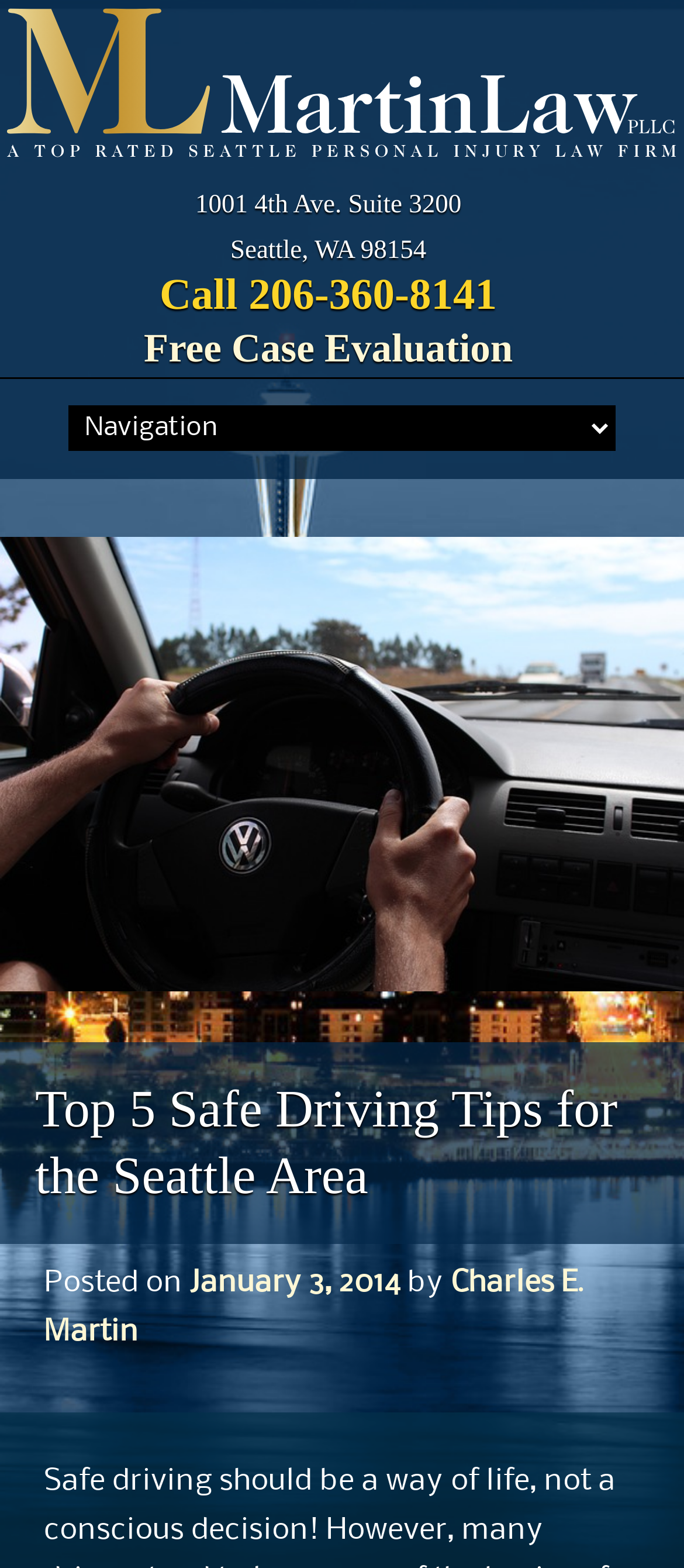Determine the main heading of the webpage and generate its text.

Top 5 Safe Driving Tips for the Seattle Area